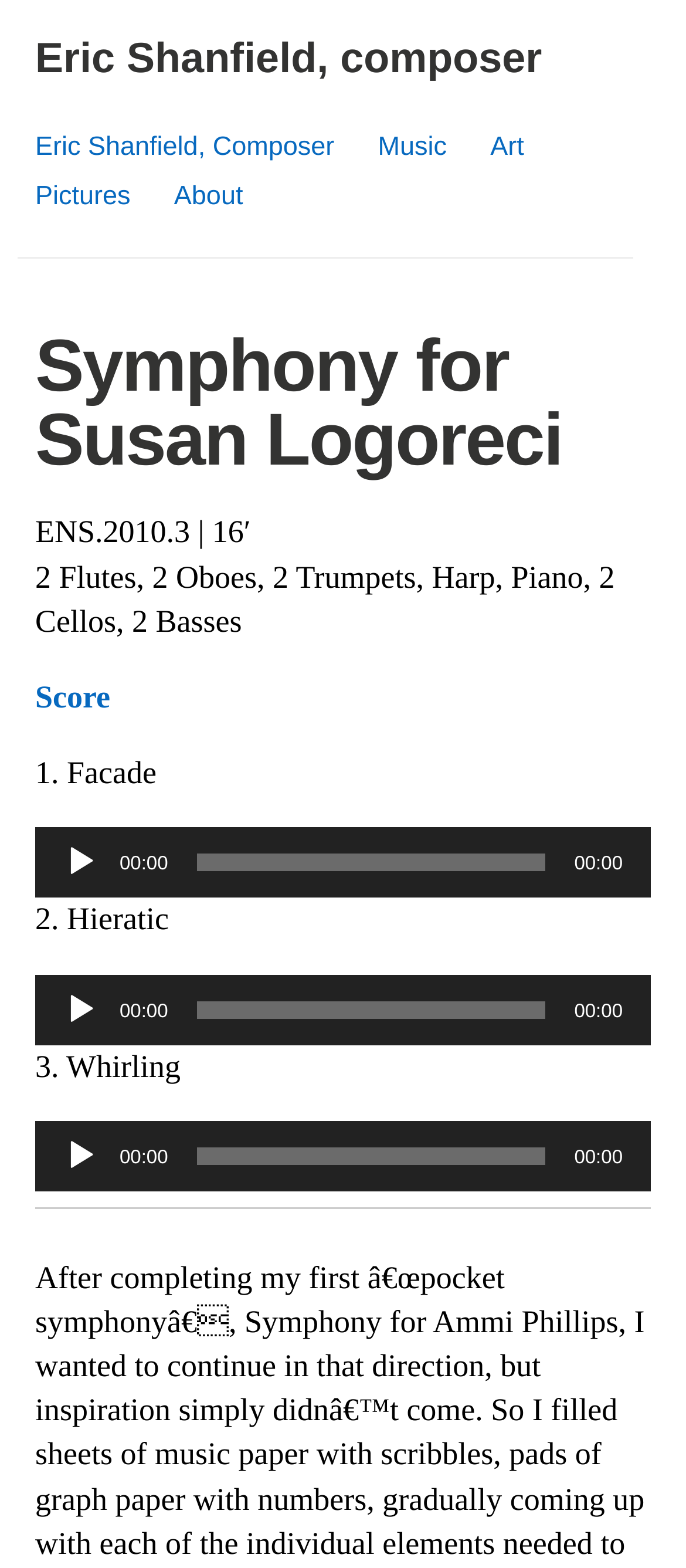Answer succinctly with a single word or phrase:
How many audio players are on the webpage?

3